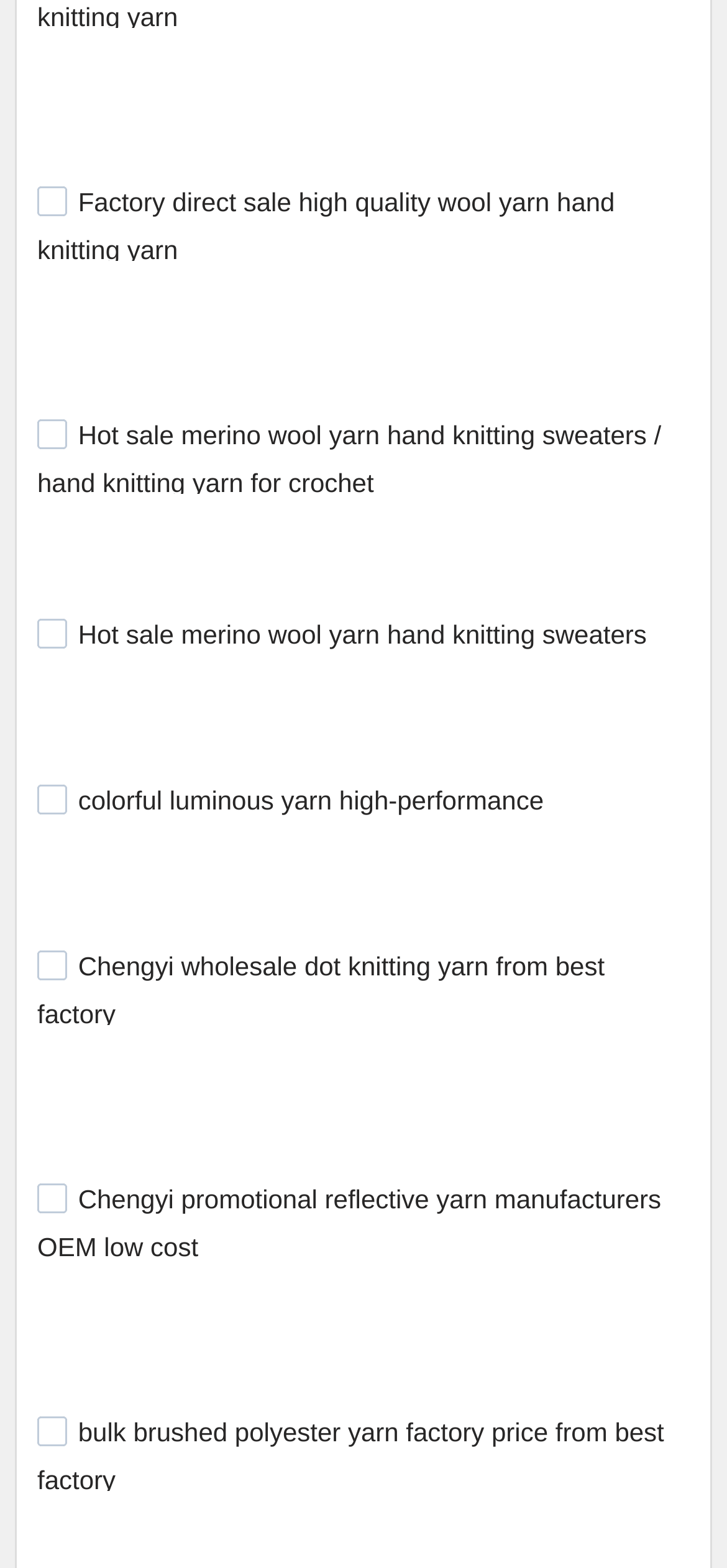What is the orientation of the images on this page?
Use the information from the image to give a detailed answer to the question.

I analyzed the bounding box coordinates of the images and found that their widths are significantly larger than their heights, suggesting that they are horizontally oriented.